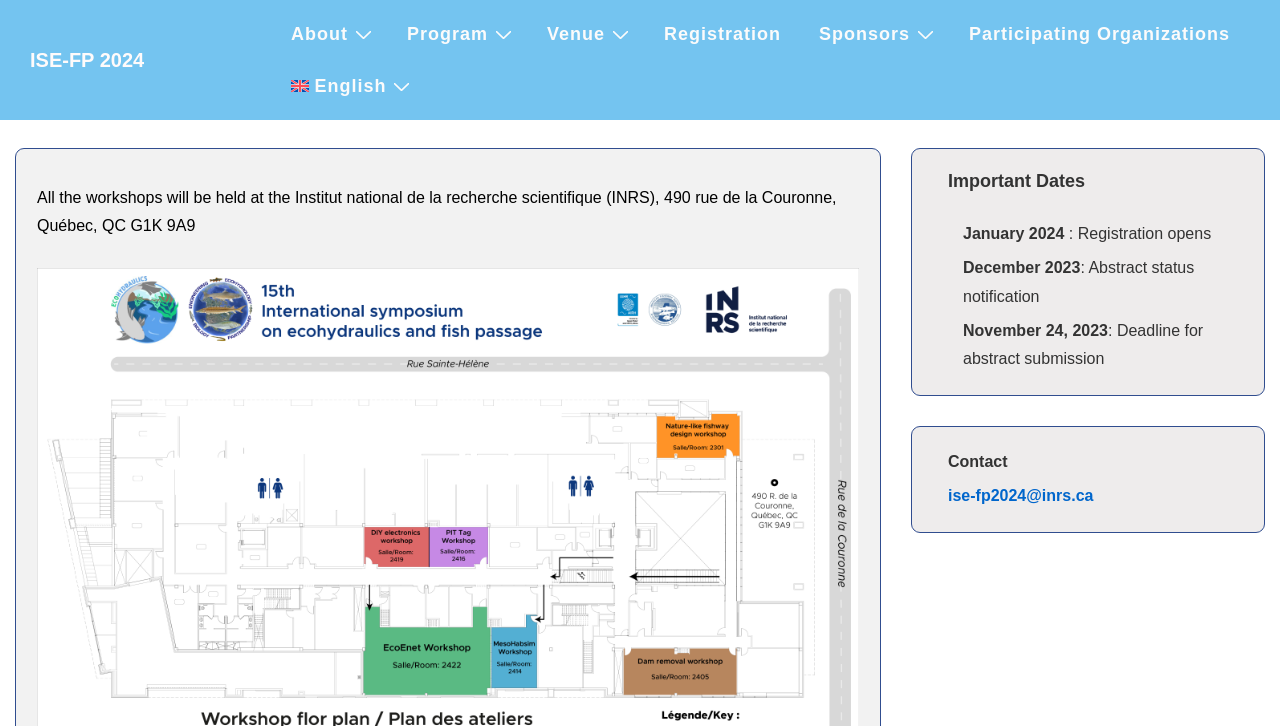Provide a one-word or one-phrase answer to the question:
What is the email address for contact?

ise-fp2024@inrs.ca